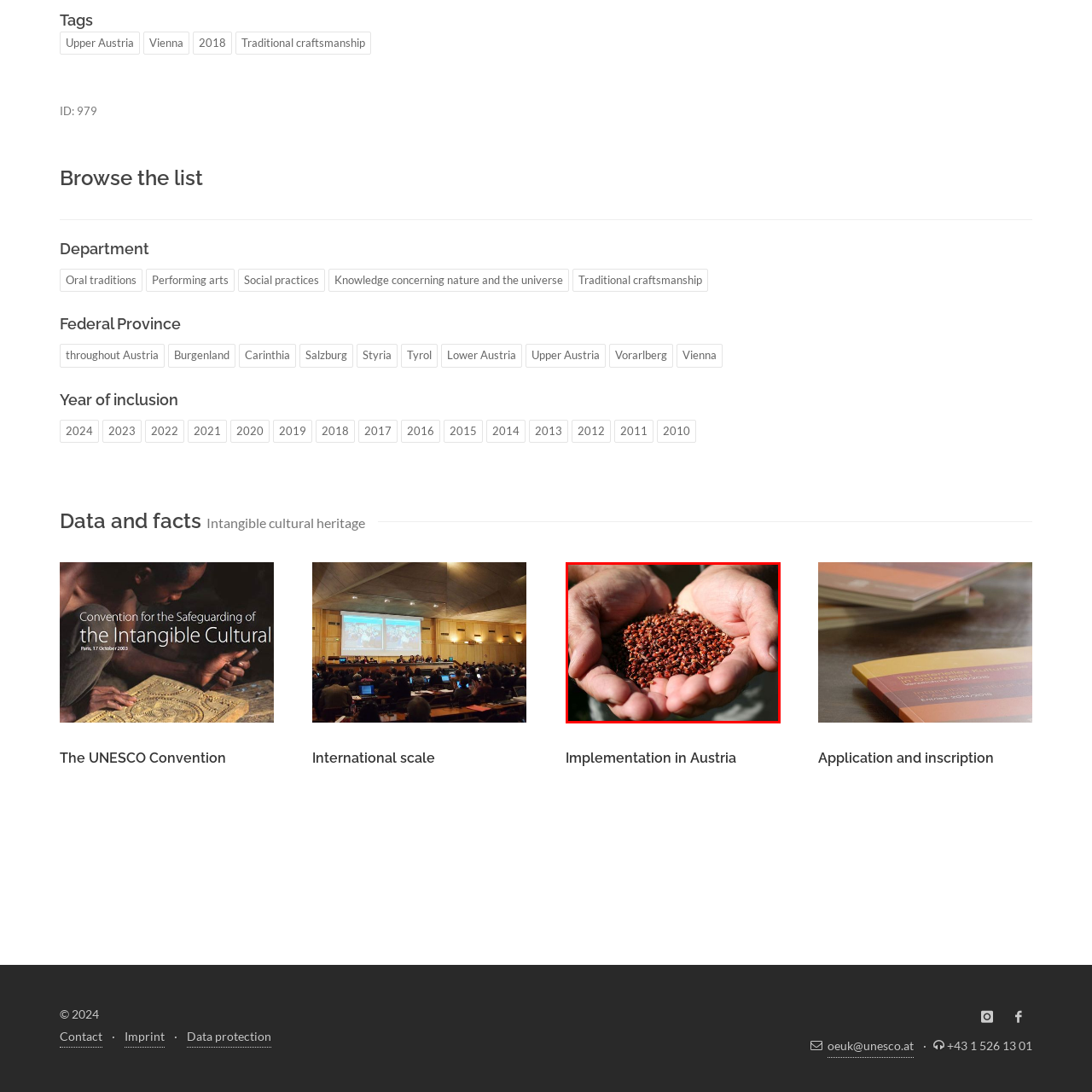Narrate the specific details and elements found within the red-bordered image.

The image depicts a close-up of two hands holding a generous handful of small, reddish-brown seeds. The hands display a sense of care and connection to nature, suggesting the importance of these seeds, possibly within the context of agriculture or traditional practices. The rich hue of the seeds contrasts with the skin tone of the hands, emphasizing the organic beauty of the natural world. This imagery resonates with themes of heritage and craftsmanship, reflecting a deep appreciation for the cultivation and use of natural resources, echoing the essence of maintaining cultural traditions and sustainable practices.